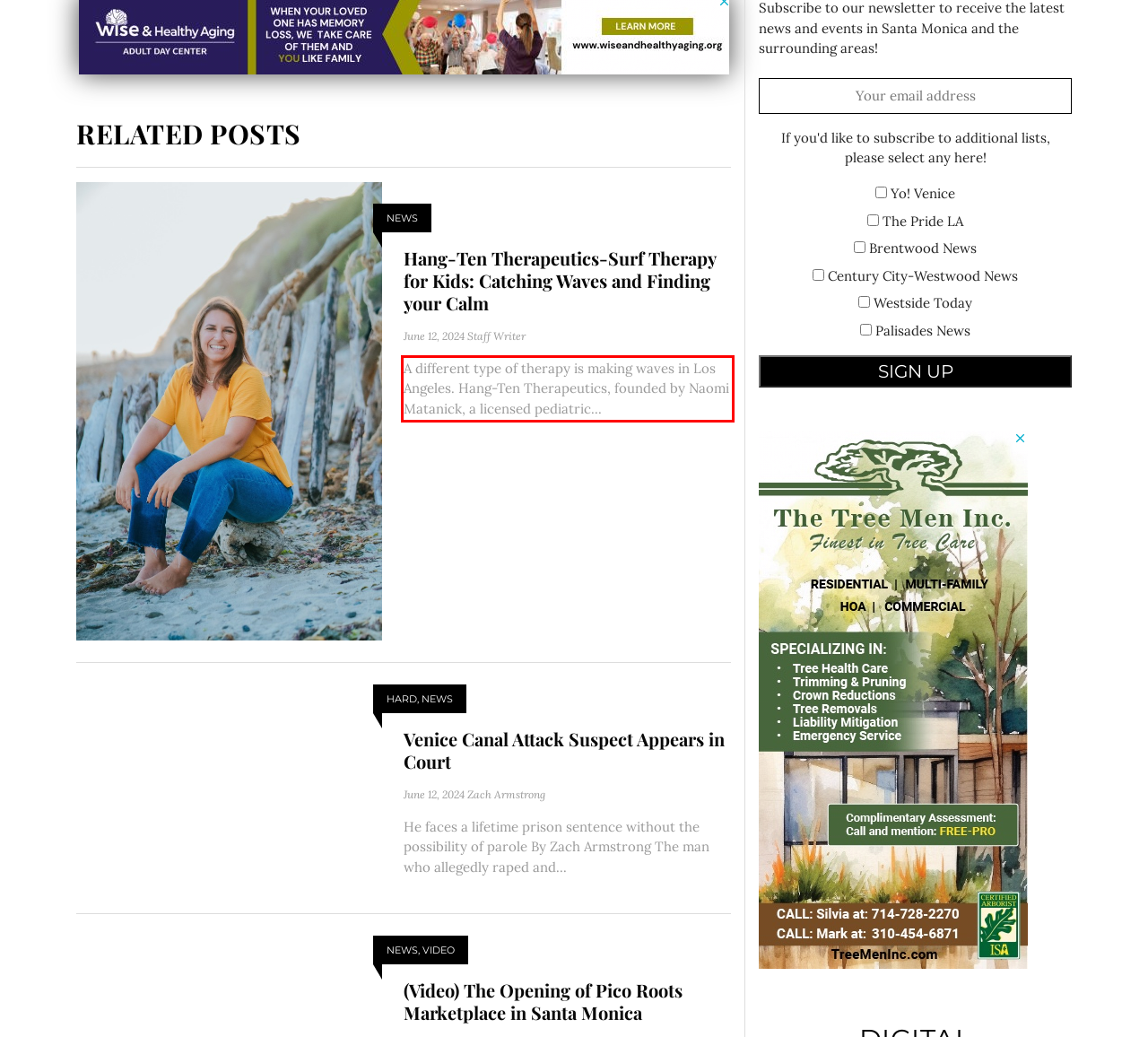Look at the webpage screenshot and recognize the text inside the red bounding box.

A different type of therapy is making waves in Los Angeles. Hang-Ten Therapeutics, founded by Naomi Matanick, a licensed pediatric...